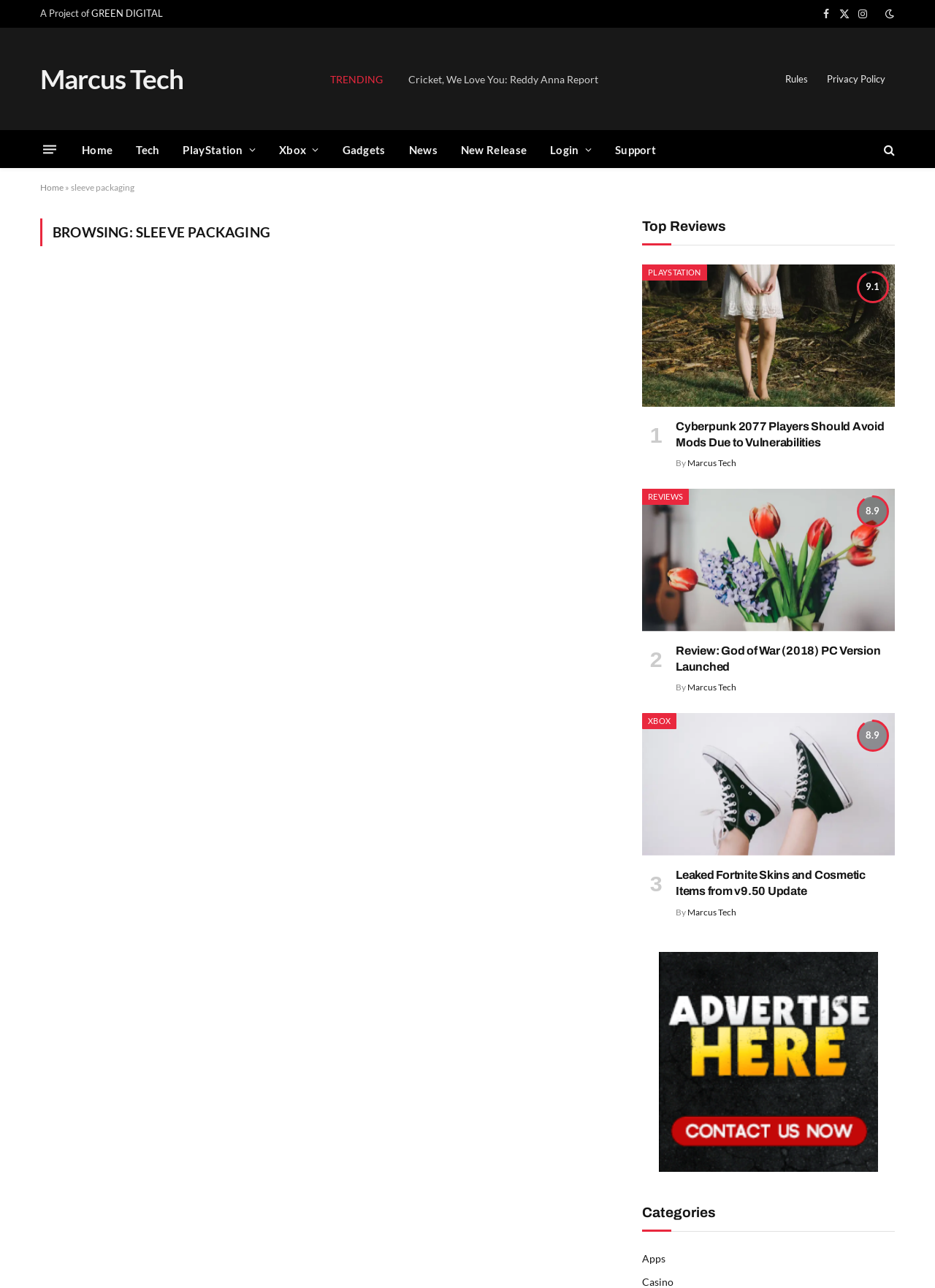Given the description "Home", provide the bounding box coordinates of the corresponding UI element.

[0.043, 0.141, 0.068, 0.15]